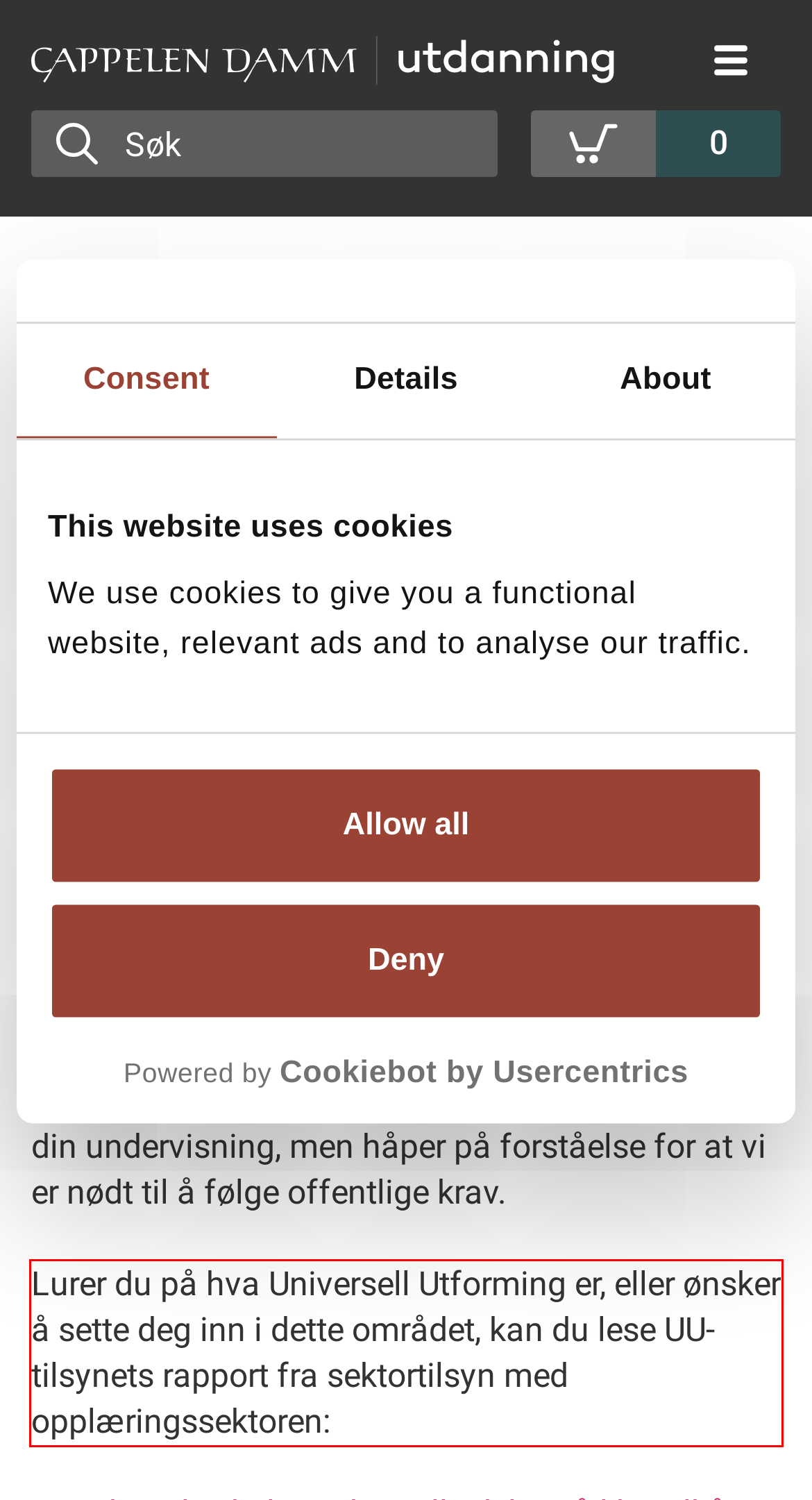Please use OCR to extract the text content from the red bounding box in the provided webpage screenshot.

Lurer du på hva Universell Utforming er, eller ønsker å sette deg inn i dette området, kan du lese UU-tilsynets rapport fra sektortilsyn med opplæringssektoren: